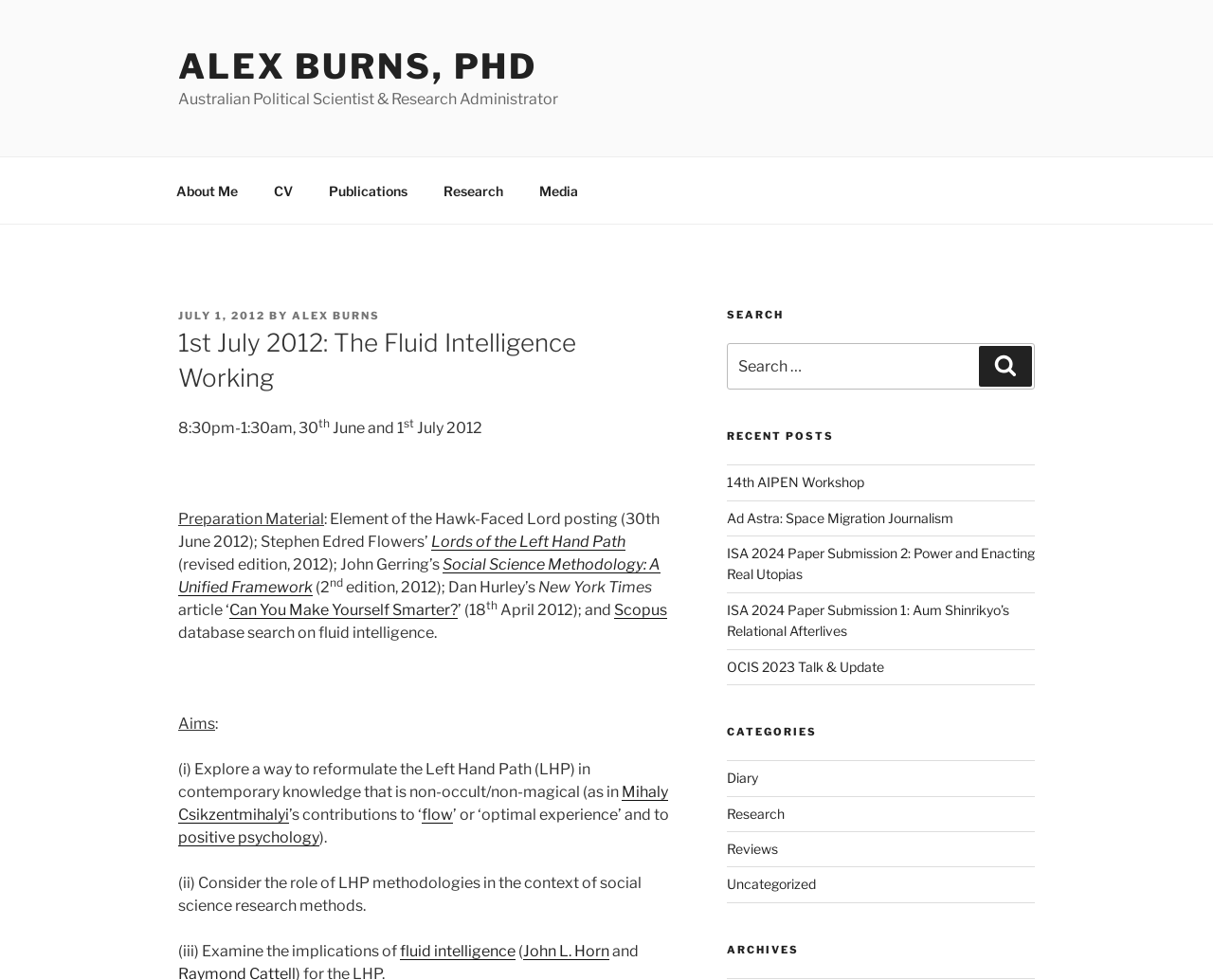Provide a brief response to the question below using a single word or phrase: 
What is the purpose of the search box?

Search for posts